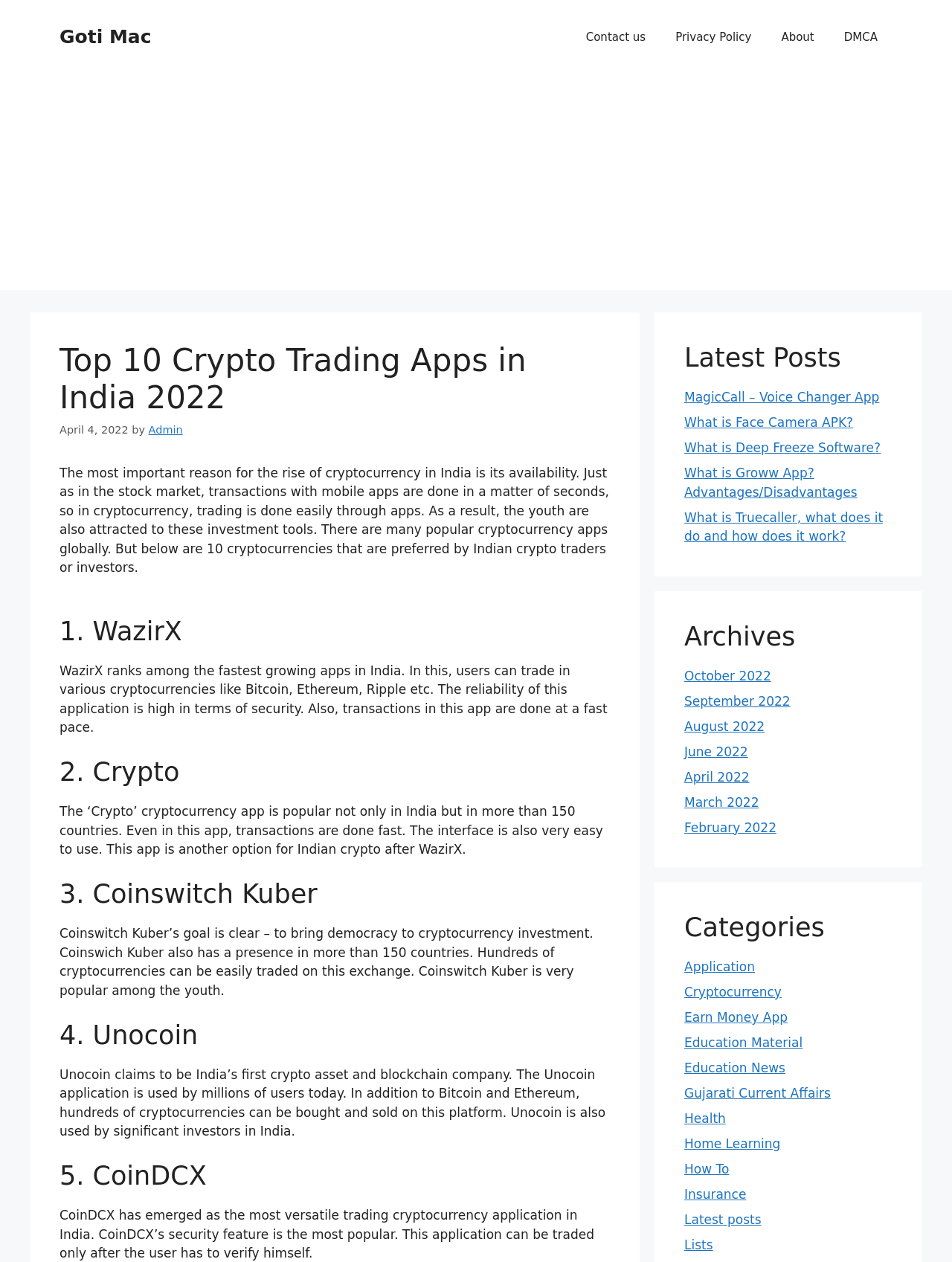Using the provided description March 2022, find the bounding box coordinates for the UI element. Provide the coordinates in (top-left x, top-left y, bottom-right x, bottom-right y) format, ensuring all values are between 0 and 1.

[0.719, 0.63, 0.797, 0.641]